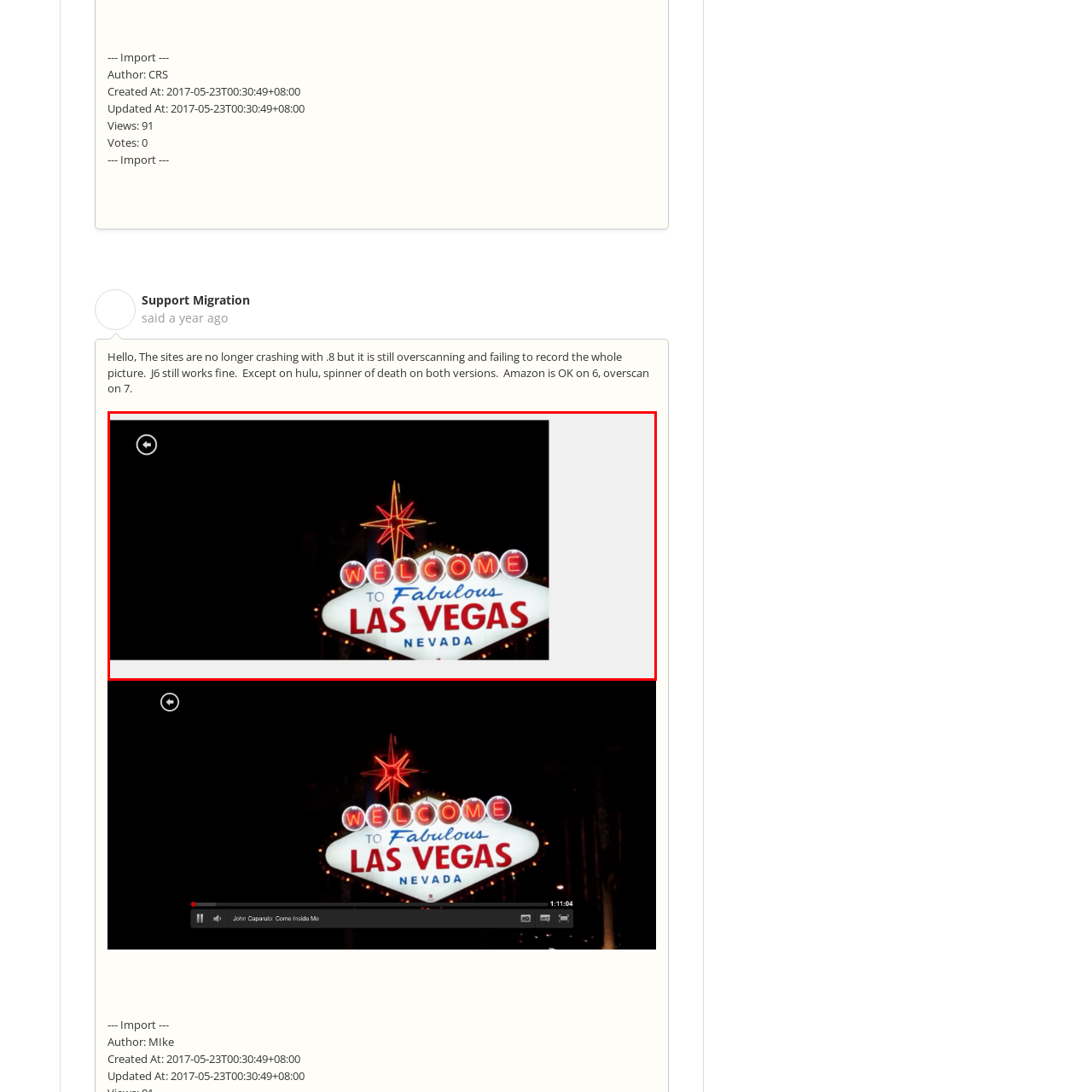What is the state where Las Vegas is located?
Pay attention to the image outlined by the red bounding box and provide a thorough explanation in your answer, using clues from the image.

The answer can be obtained by reading the text on the sign, which elegantly scripts 'NEVADA' below 'LAS VEGAS'.